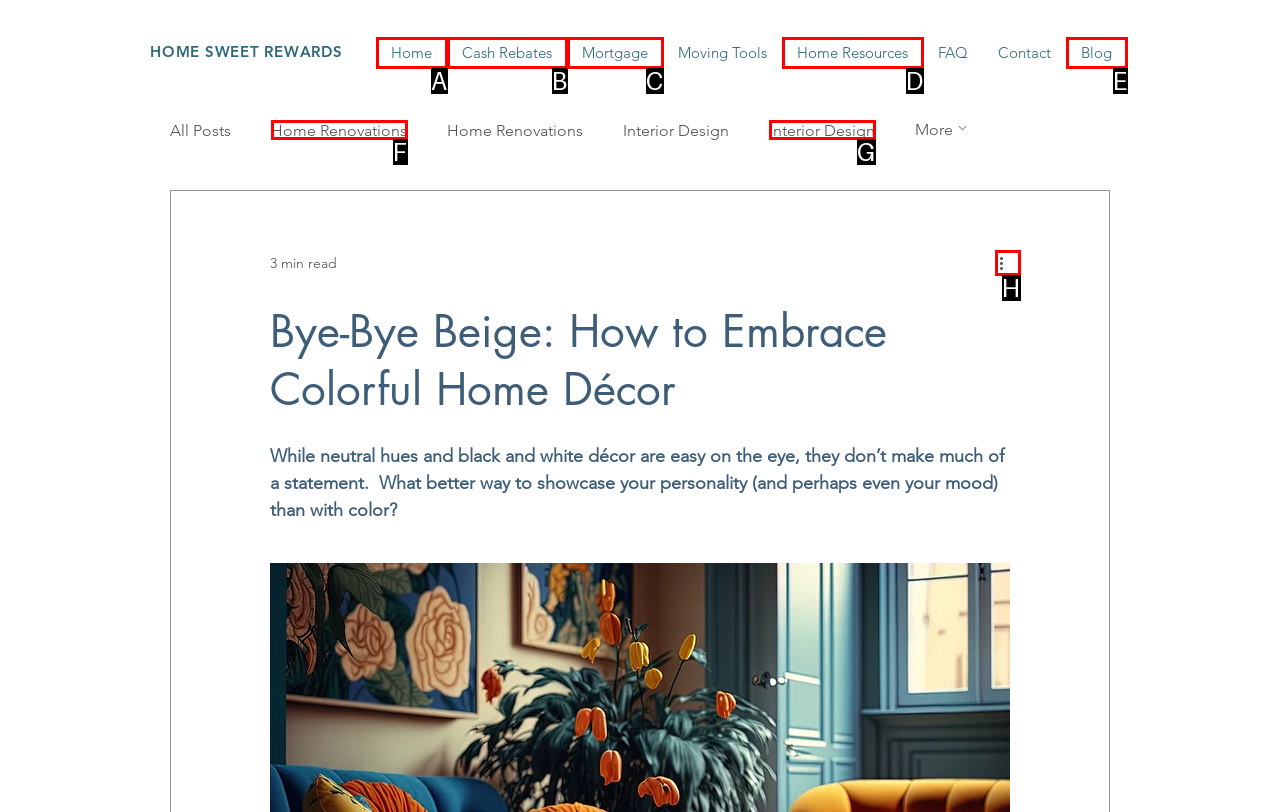Identify the appropriate lettered option to execute the following task: Click on 'More actions'
Respond with the letter of the selected choice.

H